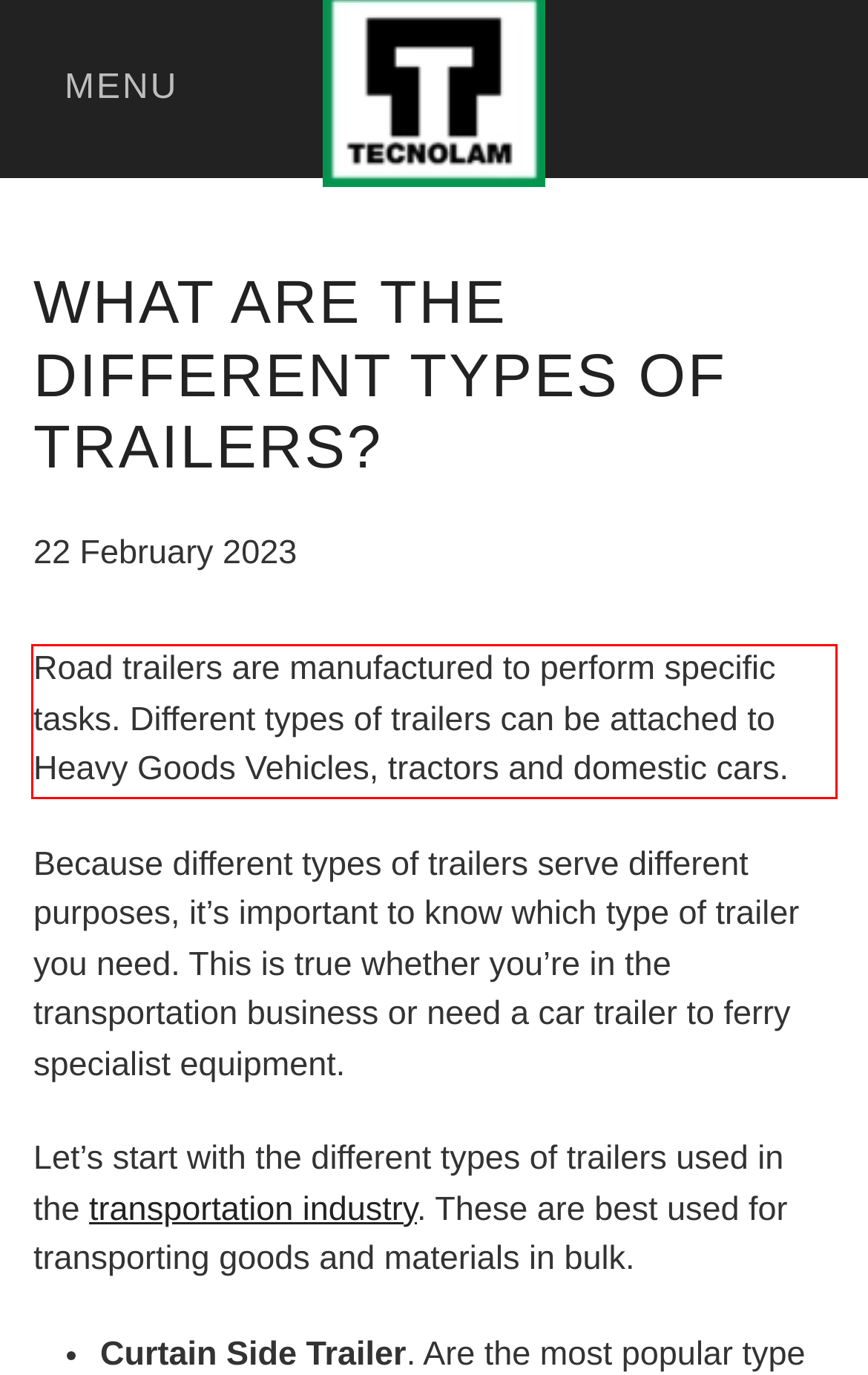Within the provided webpage screenshot, find the red rectangle bounding box and perform OCR to obtain the text content.

Road trailers are manufactured to perform specific tasks. Different types of trailers can be attached to Heavy Goods Vehicles, tractors and domestic cars.